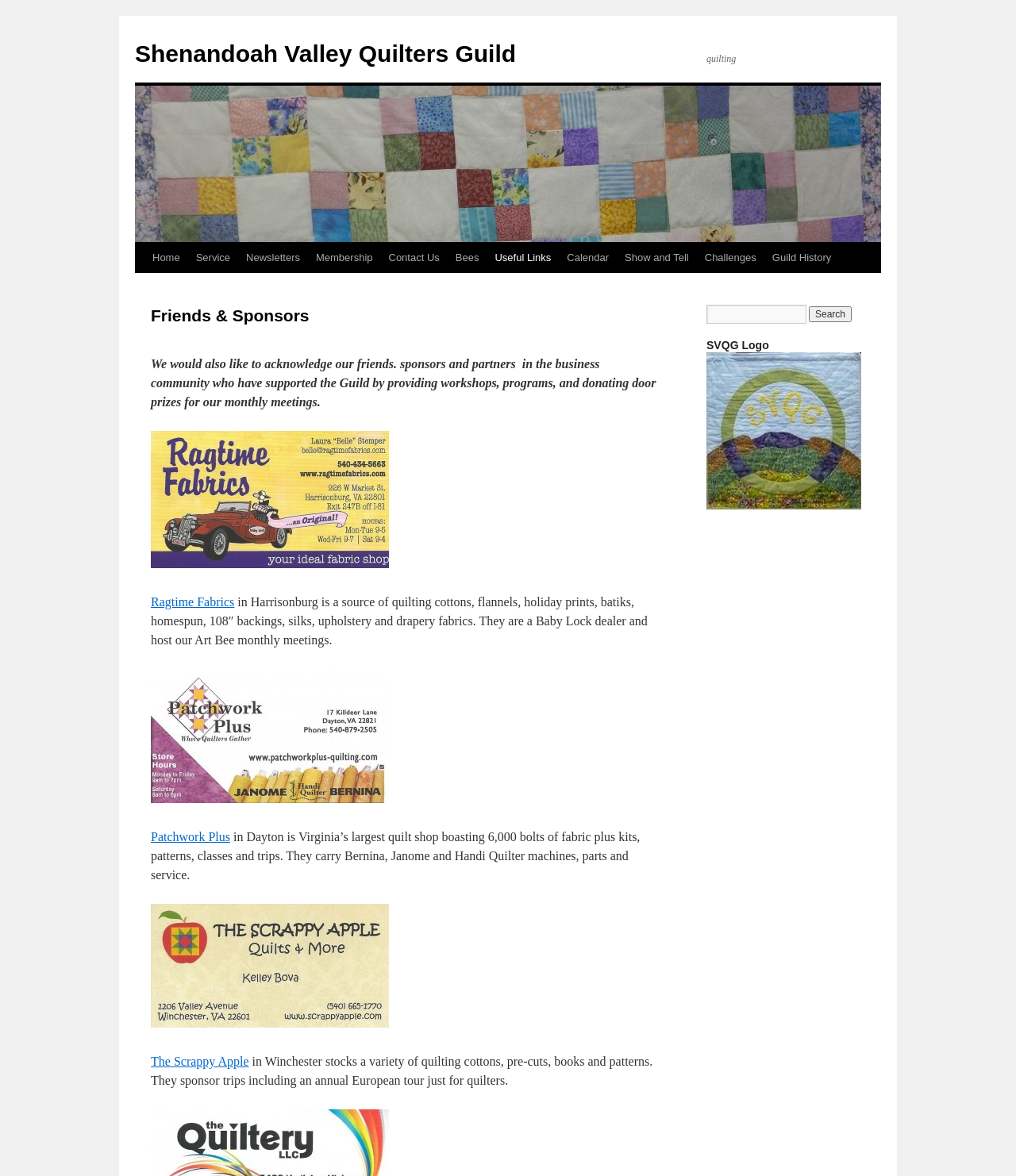Based on the image, provide a detailed and complete answer to the question: 
What is the function of the search box?

I found the answer by looking at the search box element with a textbox and a button labeled 'Search', which suggests that it is used to search the website.